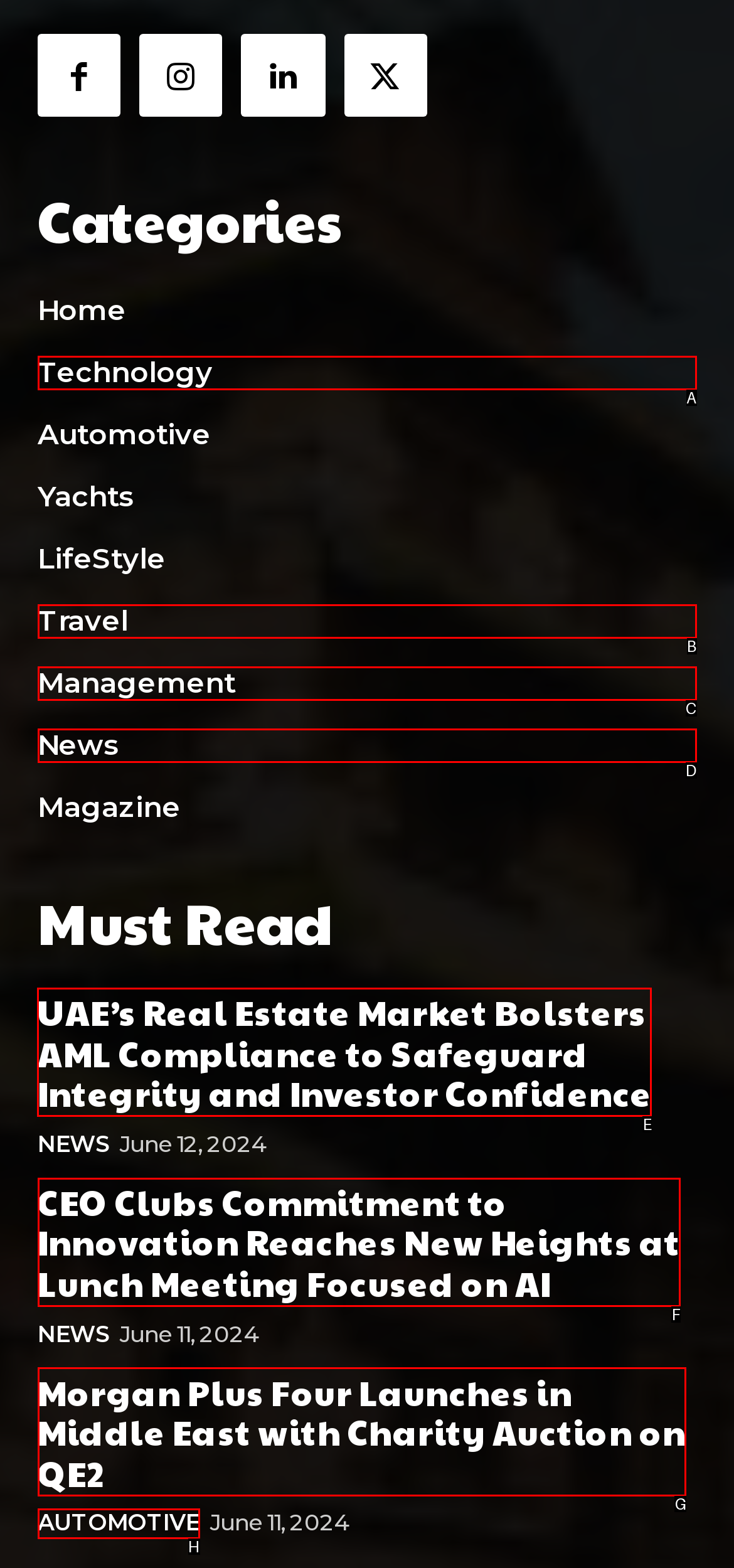Which HTML element should be clicked to complete the task: Read the article about UAE’s Real Estate Market? Answer with the letter of the corresponding option.

E